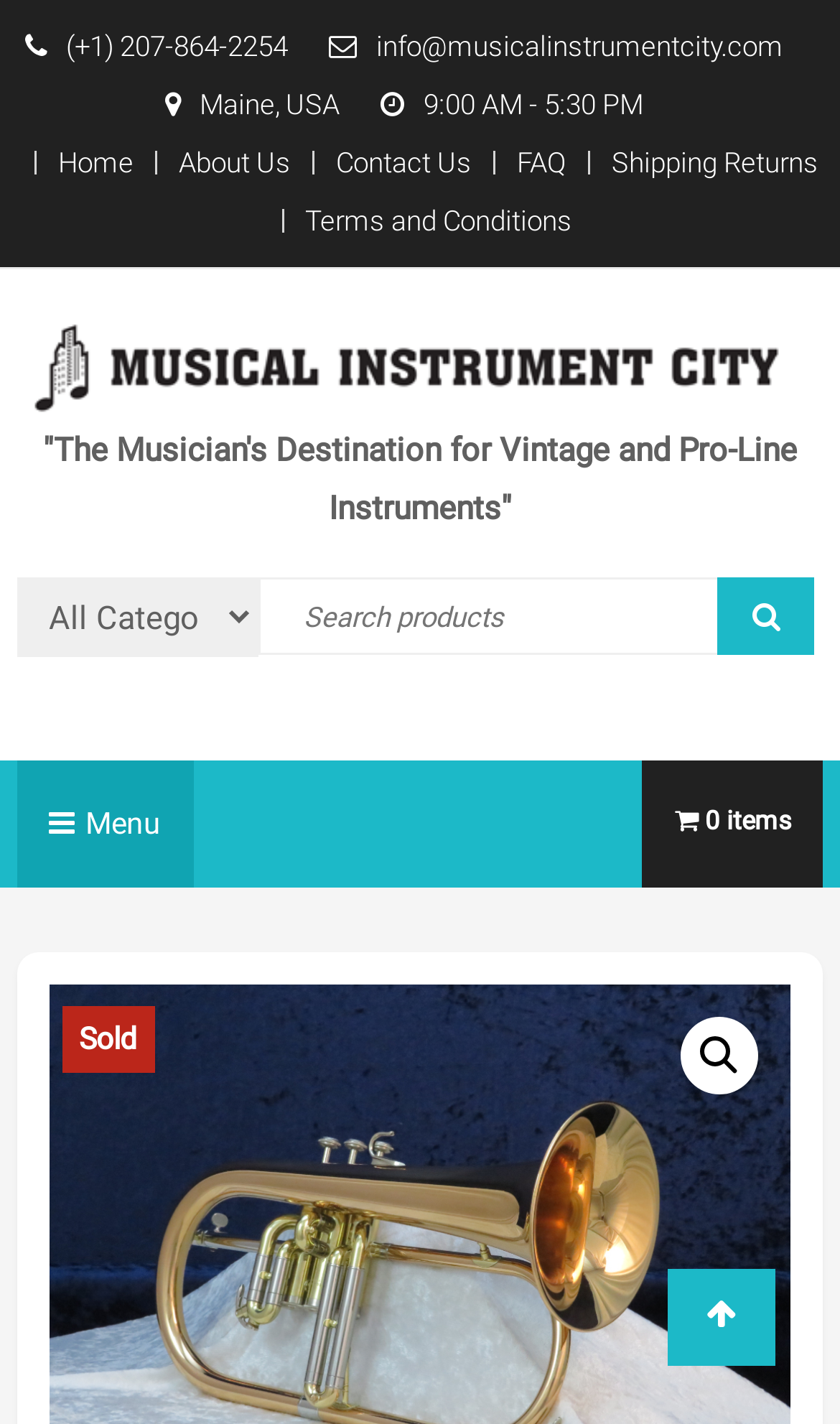Identify the bounding box coordinates for the element you need to click to achieve the following task: "Go to the home page". The coordinates must be four float values ranging from 0 to 1, formatted as [left, top, right, bottom].

[0.069, 0.103, 0.159, 0.126]